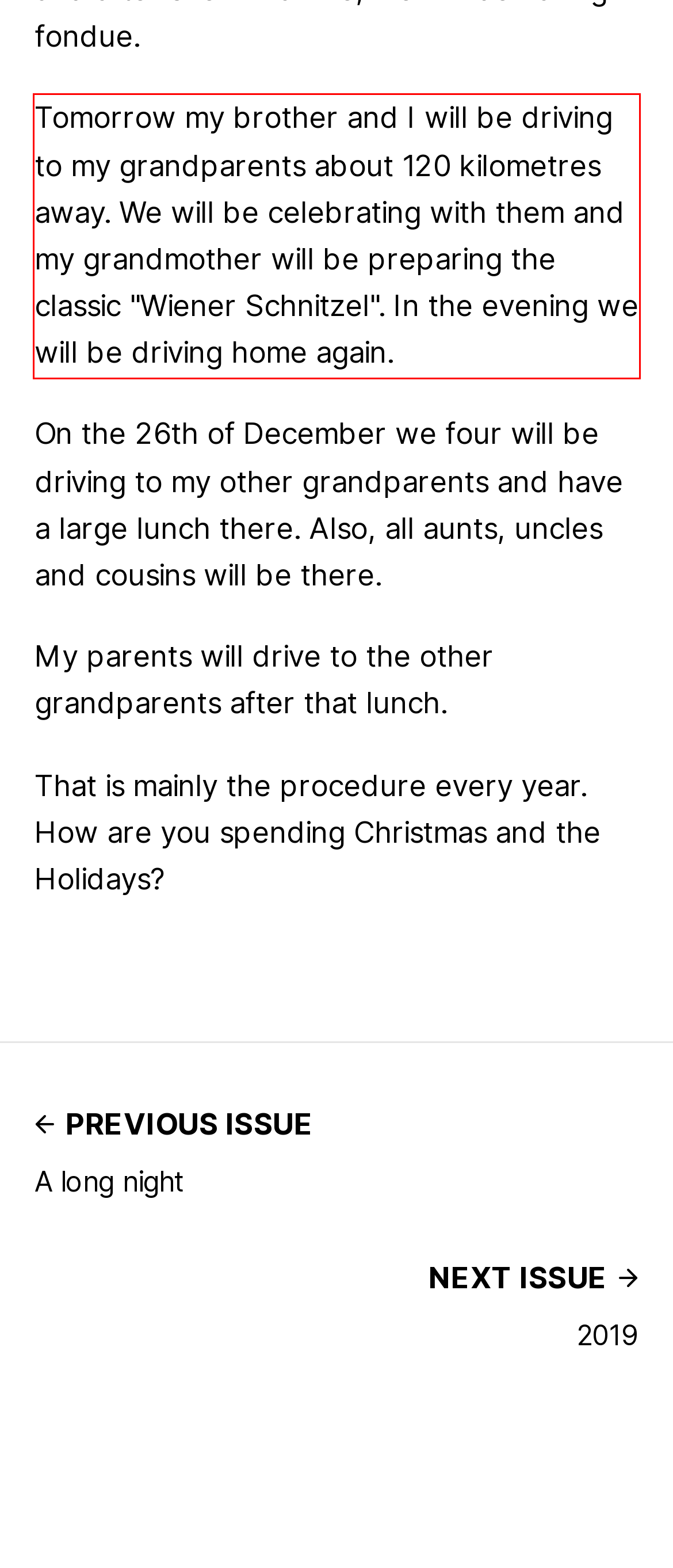Given a webpage screenshot, identify the text inside the red bounding box using OCR and extract it.

Tomorrow my brother and I will be driving to my grandparents about 120 kilometres away. We will be celebrating with them and my grandmother will be preparing the classic "Wiener Schnitzel". In the evening we will be driving home again.